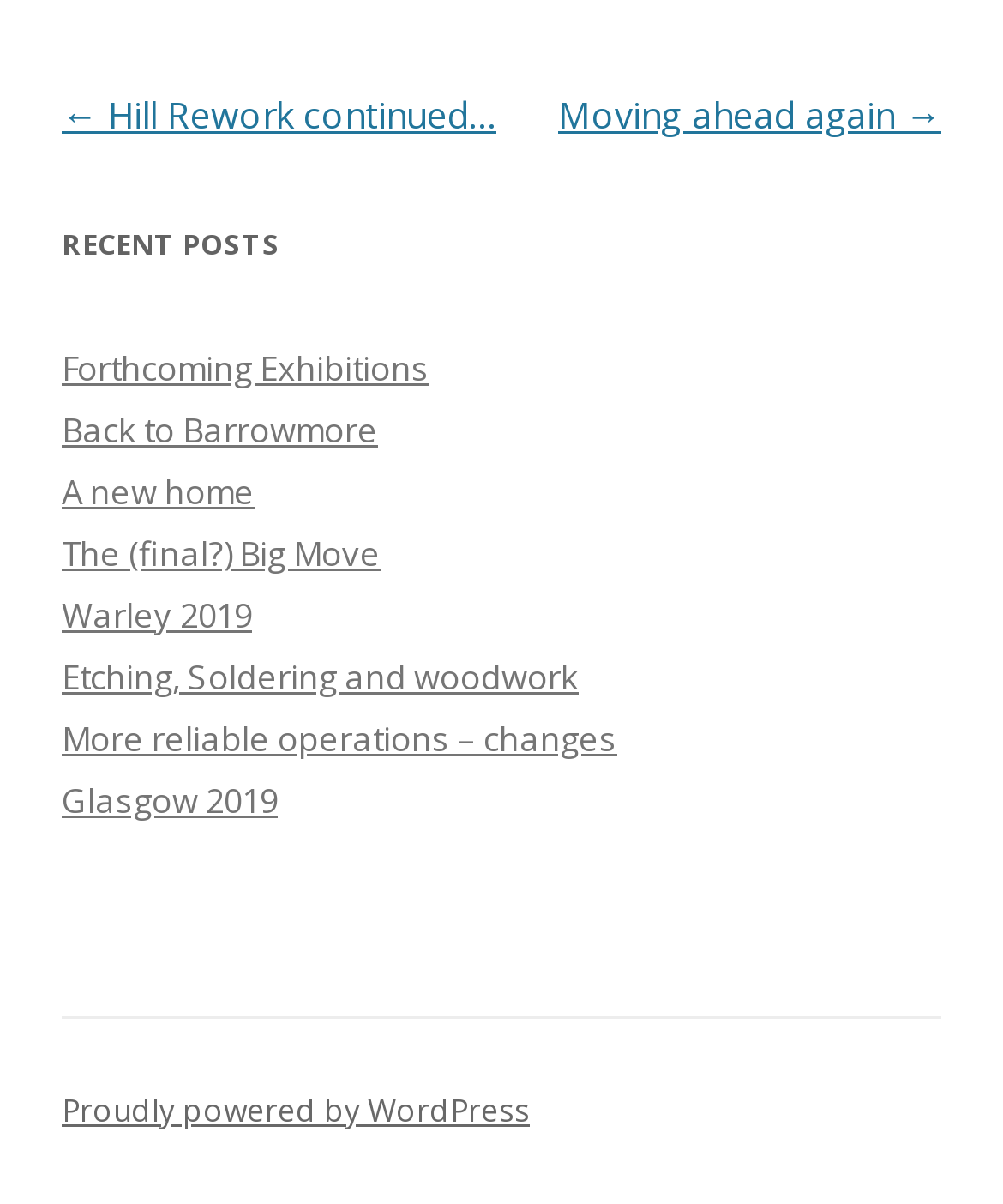What is the last link in the recent posts section?
Provide a detailed answer to the question, using the image to inform your response.

I looked at the links under the 'RECENT POSTS' heading and found that the last one is 'Glasgow 2019'.